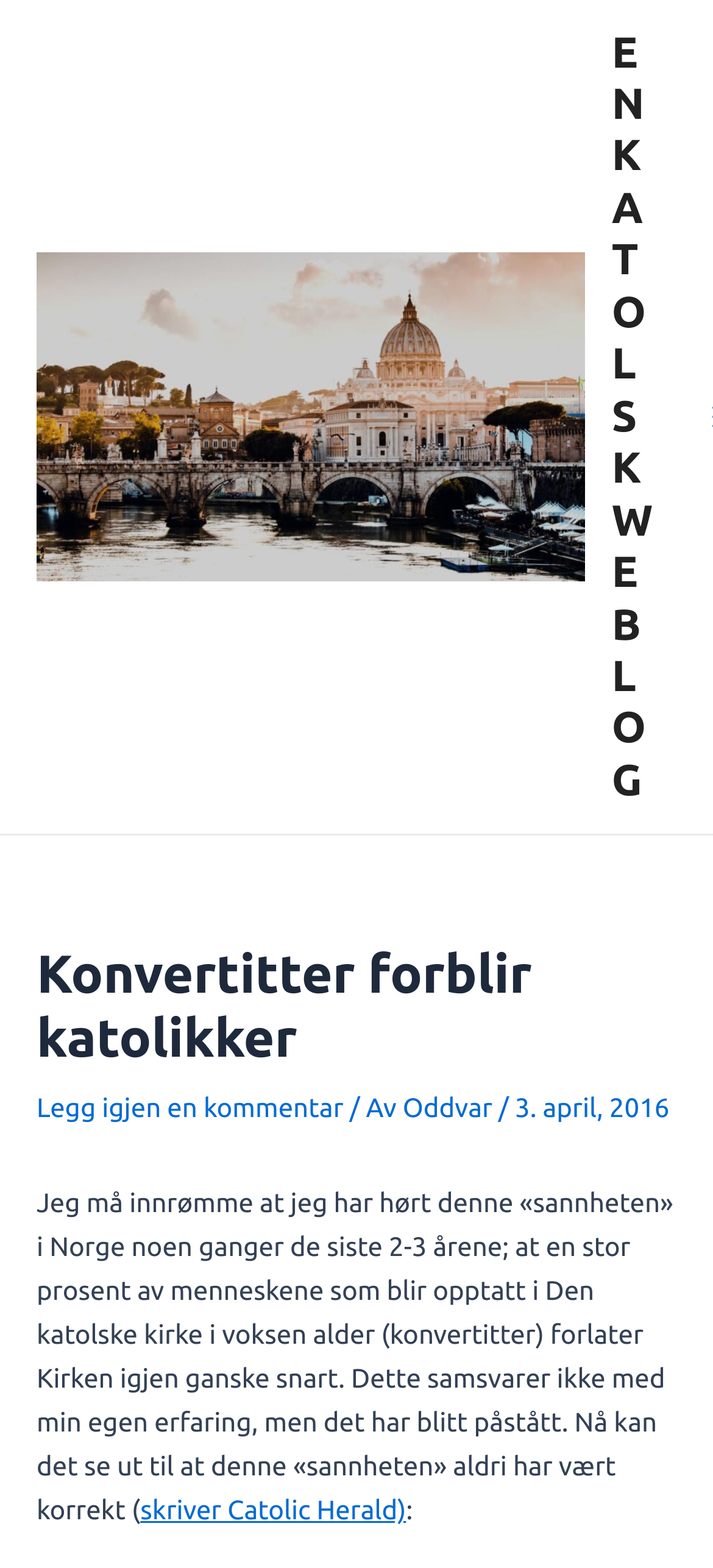Predict the bounding box coordinates of the UI element that matches this description: "skriver Catolic Herald)". The coordinates should be in the format [left, top, right, bottom] with each value between 0 and 1.

[0.197, 0.953, 0.57, 0.973]